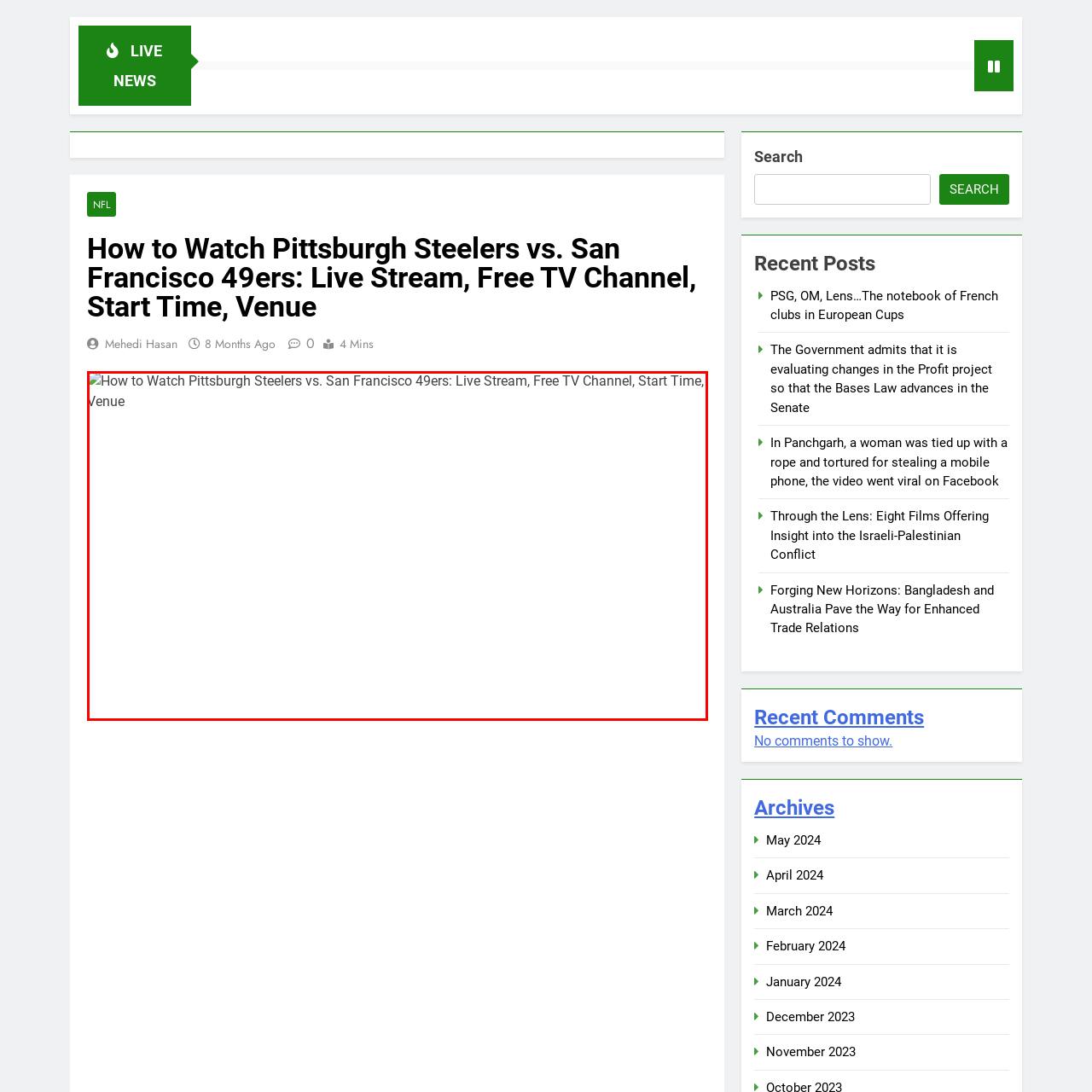Offer a comprehensive narrative for the image inside the red bounding box.

The image displays the headline "How to Watch Pittsburgh Steelers vs. San Francisco 49ers: Live Stream, Free TV Channel, Start Time, Venue." This article likely provides viewers with essential information on how to access the upcoming NFL game, including streaming options, television channels airing the match, the kickoff time, and the venue details. The engaging title emphasizes the importance of preparation for fans eager to catch the action live.